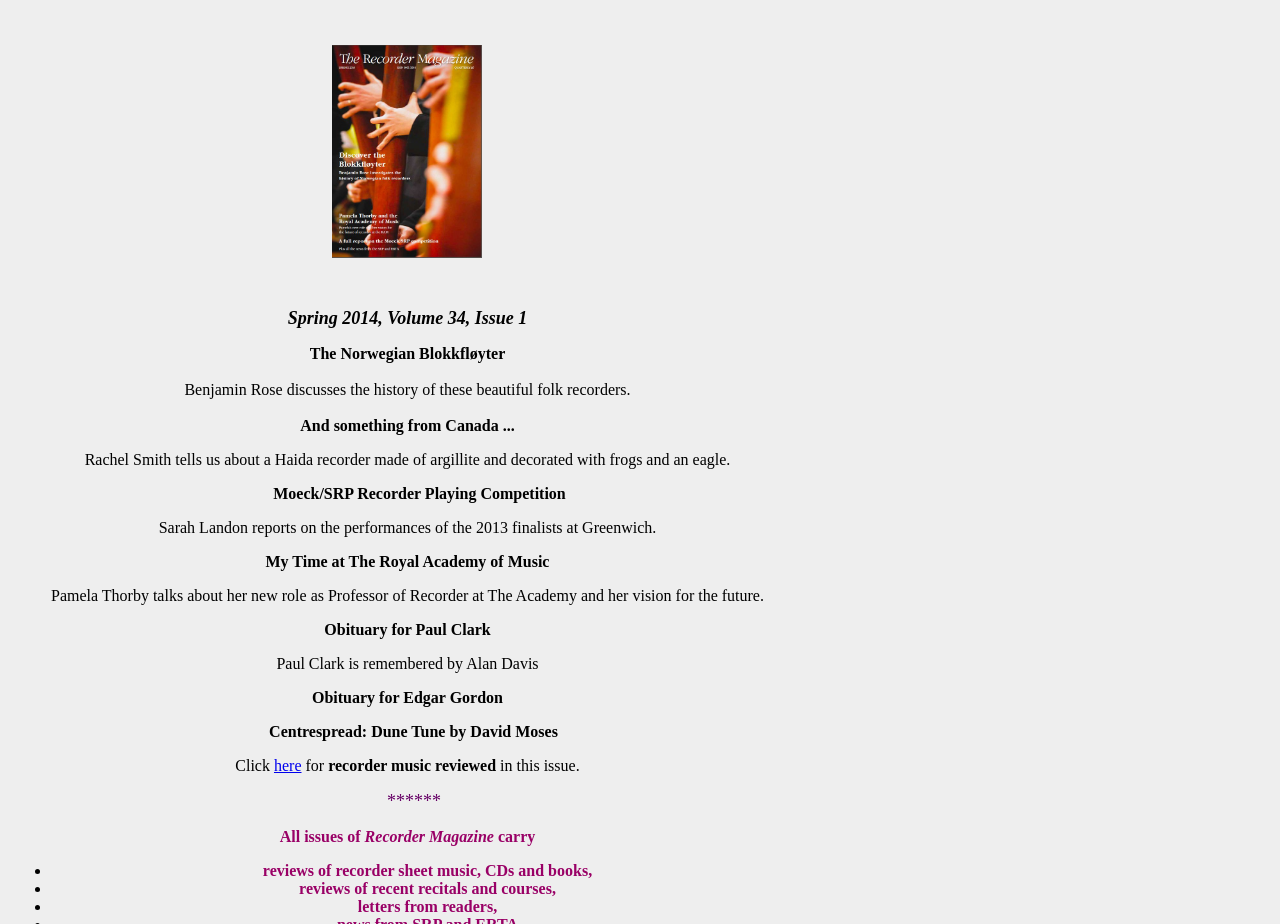Use the details in the image to answer the question thoroughly: 
What is the purpose of Recorder Magazine?

The purpose of Recorder Magazine can be found in the section at the bottom of the page, which describes the contents of the magazine. The StaticText elements with the text 'reviews of recorder sheet music, CDs and books,' and 'letters from readers,' indicate that the magazine carries reviews and letters.